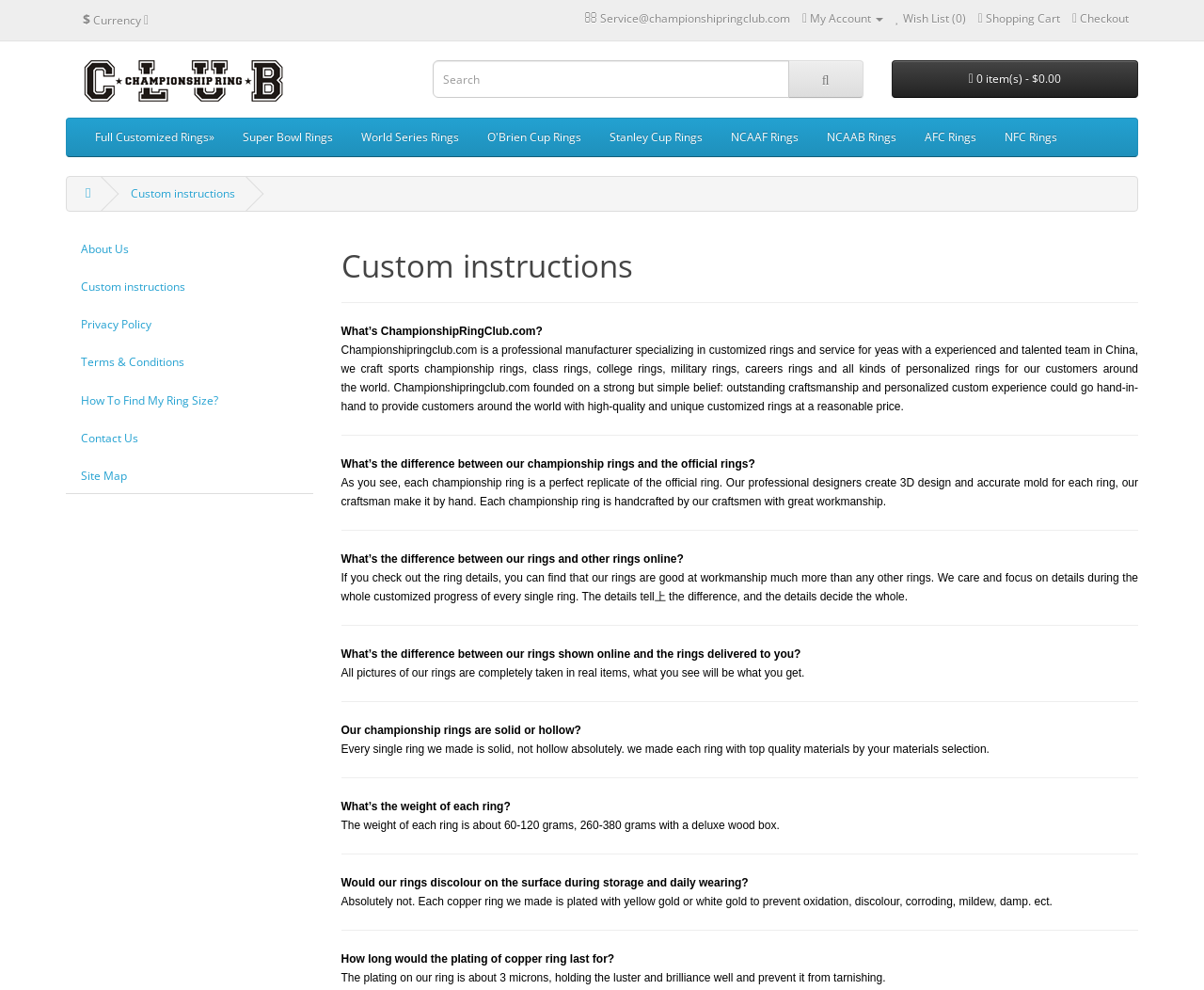Pinpoint the bounding box coordinates of the area that must be clicked to complete this instruction: "View shopping cart".

[0.812, 0.01, 0.88, 0.027]